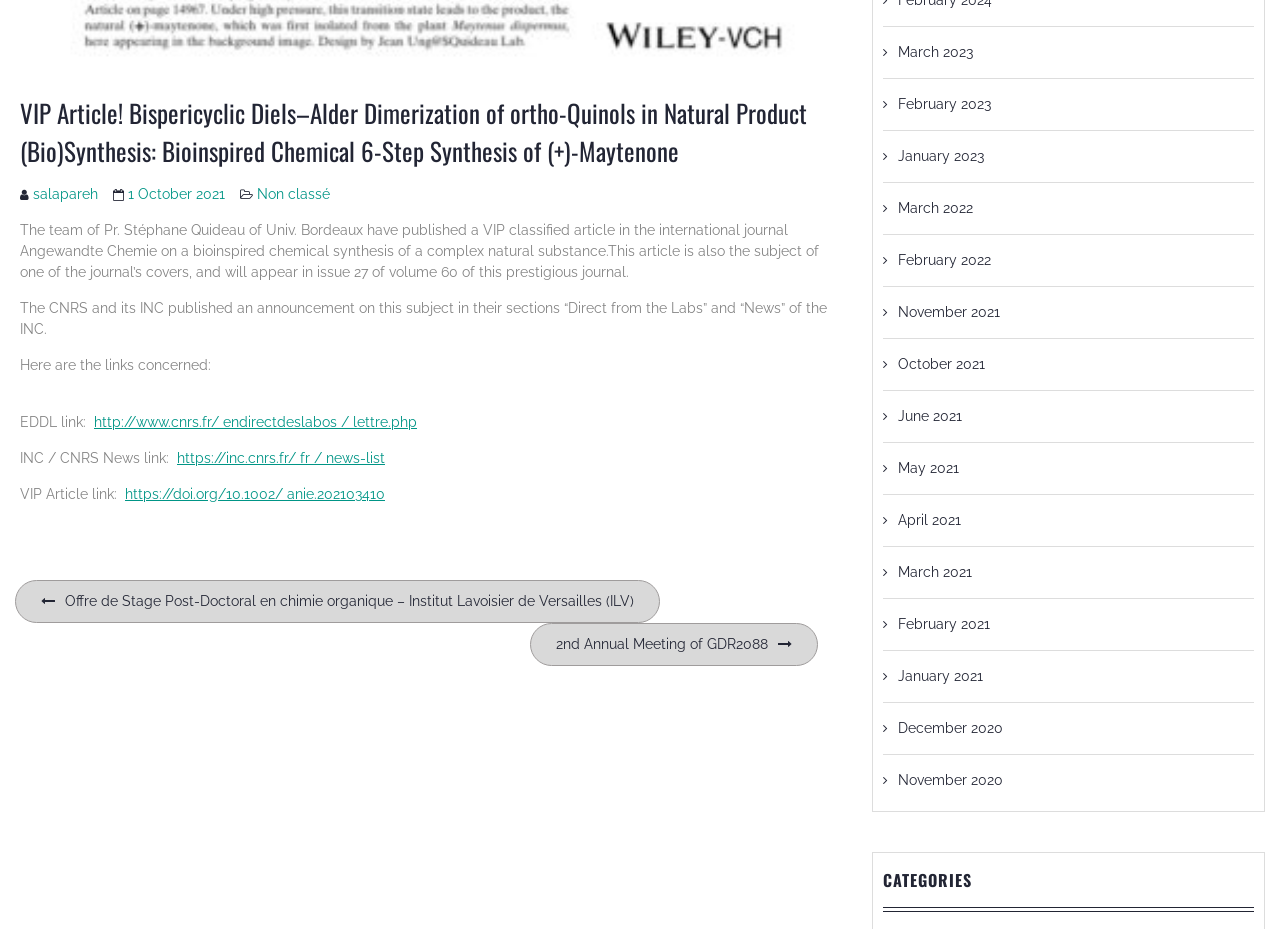Find the bounding box coordinates for the area you need to click to carry out the instruction: "Browse posts from October 2021". The coordinates should be four float numbers between 0 and 1, indicated as [left, top, right, bottom].

[0.69, 0.383, 0.769, 0.4]